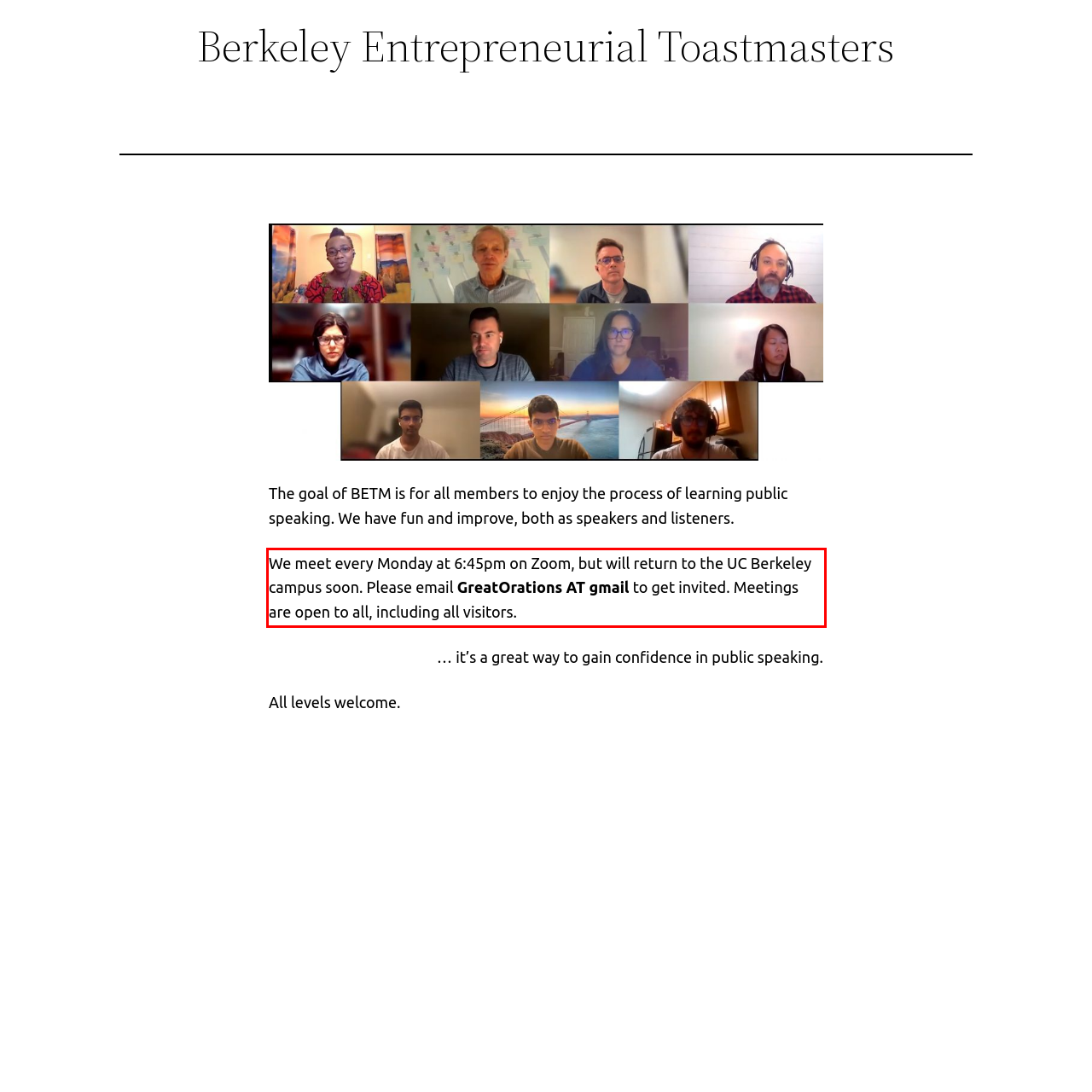You are given a screenshot showing a webpage with a red bounding box. Perform OCR to capture the text within the red bounding box.

We meet every Monday at 6:45pm on Zoom, but will return to the UC Berkeley campus soon. Please email GreatOrations AT gmail to get invited. Meetings are open to all, including all visitors.